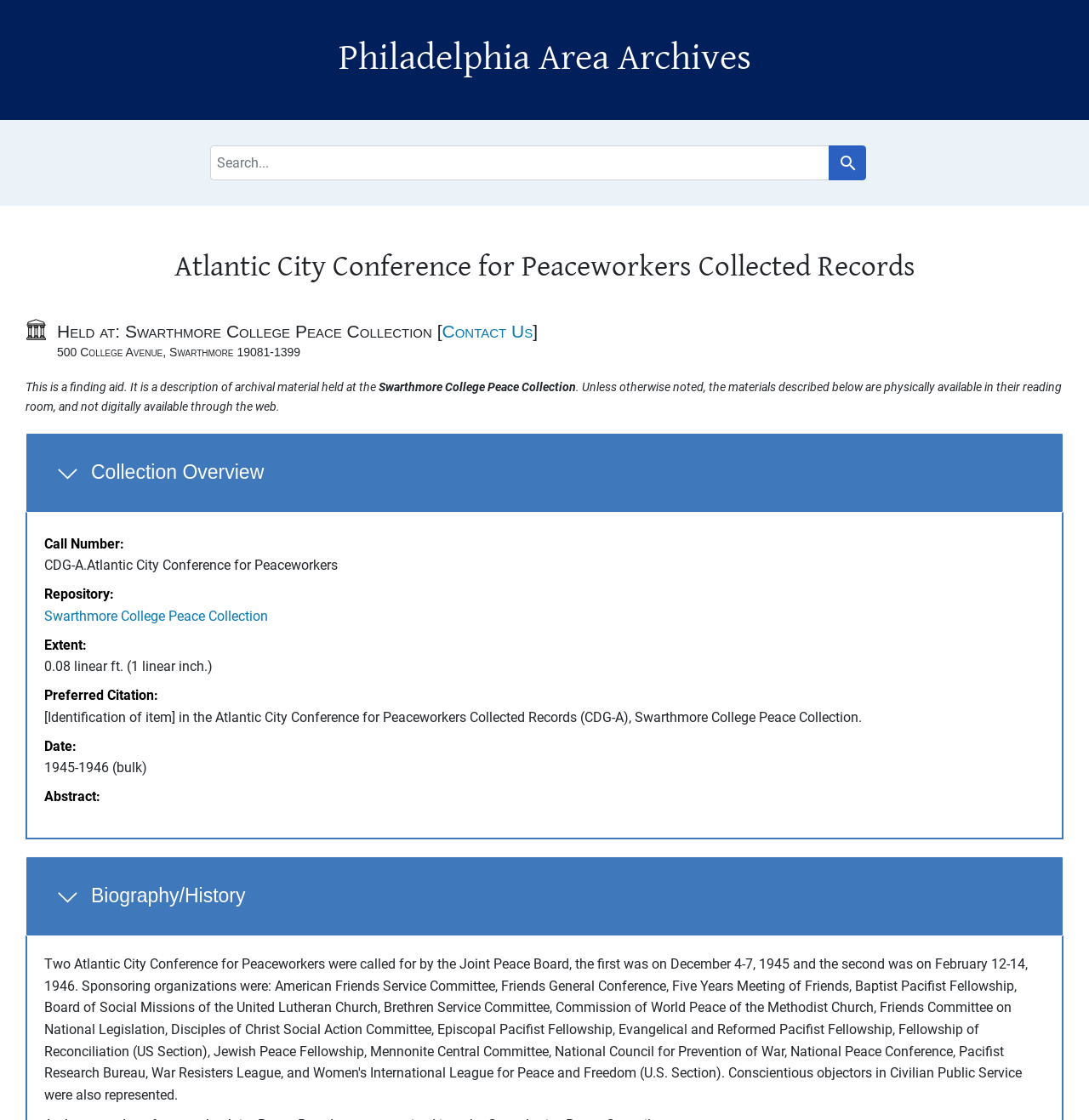What is the extent of the Atlantic City Conference for Peaceworkers Collected Records?
Look at the screenshot and respond with a single word or phrase.

0.08 linear ft. (1 linear inch.)